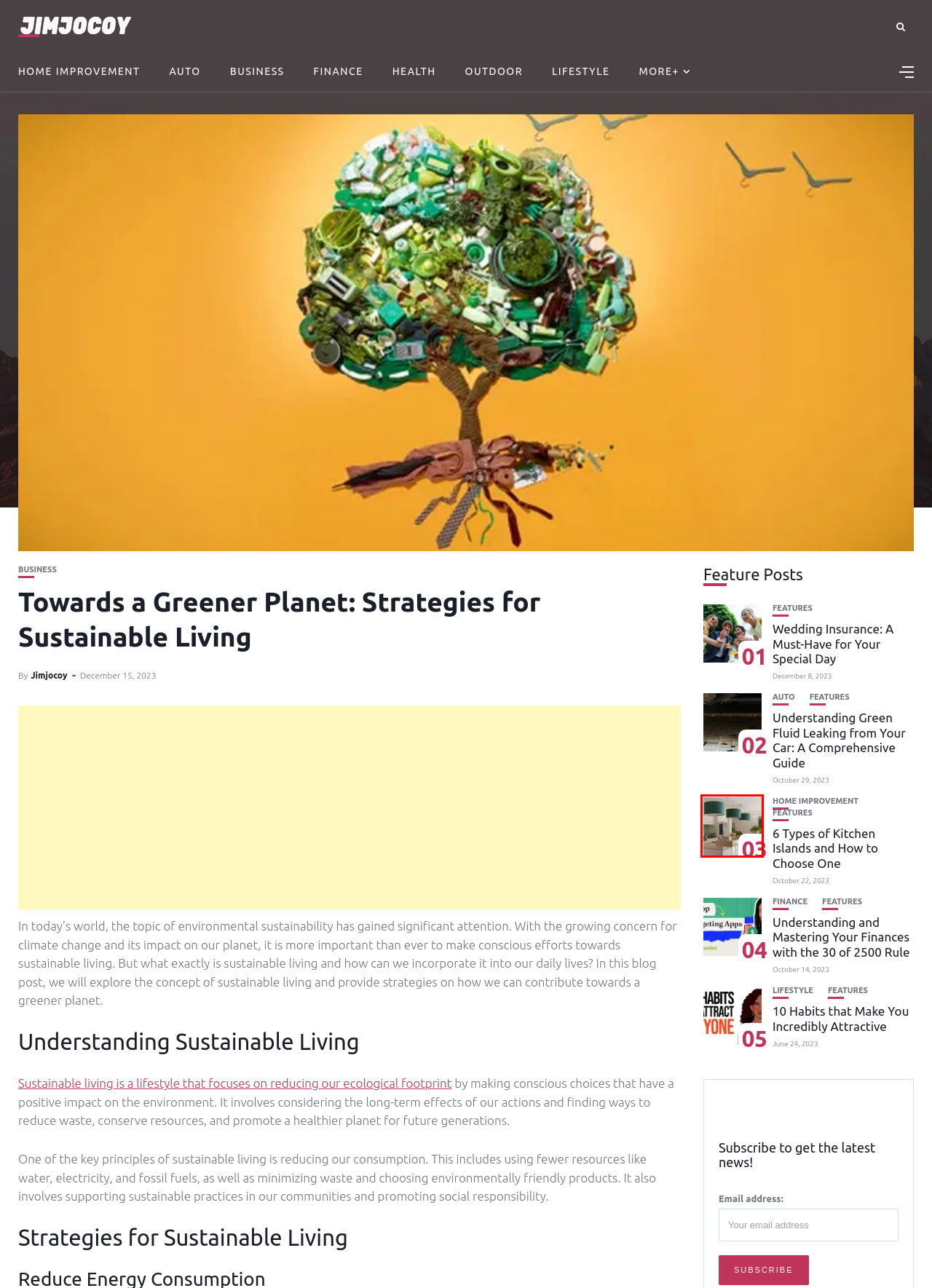You have a screenshot showing a webpage with a red bounding box around a UI element. Choose the webpage description that best matches the new page after clicking the highlighted element. Here are the options:
A. BUSINESS - JimJocoy
B. HEALTH - JimJocoy
C. HOME IMPROVEMENT - JimJocoy
D. Understanding and Mastering Your Finances with the 30 of 2500 Rule - JimJocoy
E. Wedding Insurance: A Must-Have for Your Special Day - JimJocoy
F. 10 Habits that Make You Incredibly Attractive - JimJocoy
G. JimJocoy -
H. 6 Types of Kitchen Islands and How to Choose One - JimJocoy

H